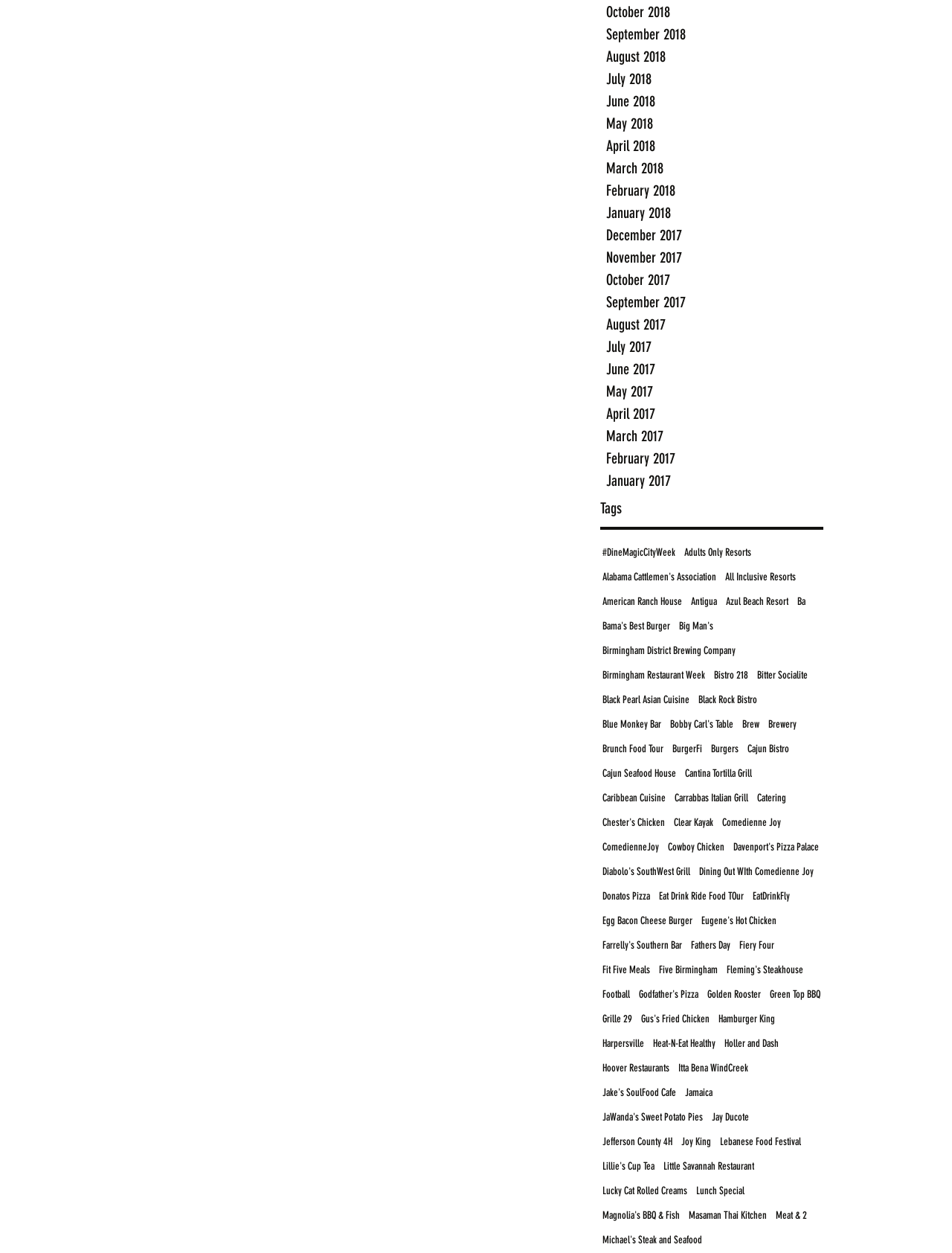Please identify the bounding box coordinates of the region to click in order to complete the given instruction: "Explore Alabama Cattlemen's Association". The coordinates should be four float numbers between 0 and 1, i.e., [left, top, right, bottom].

[0.633, 0.454, 0.752, 0.467]